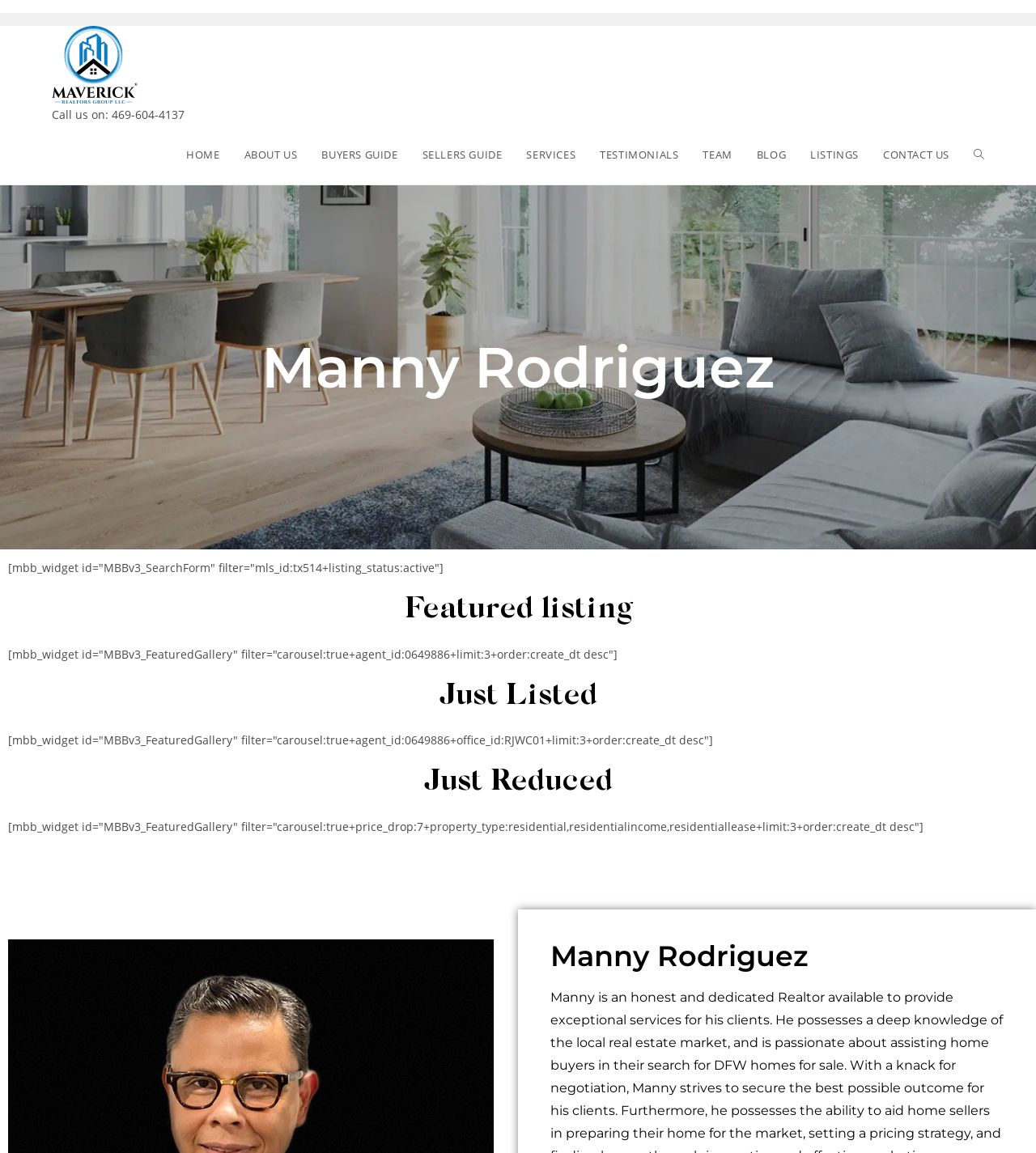What is the phone number to call?
Please interpret the details in the image and answer the question thoroughly.

The phone number to call is displayed as 'Call us on: 469-604-4137' in a static text element on the webpage.